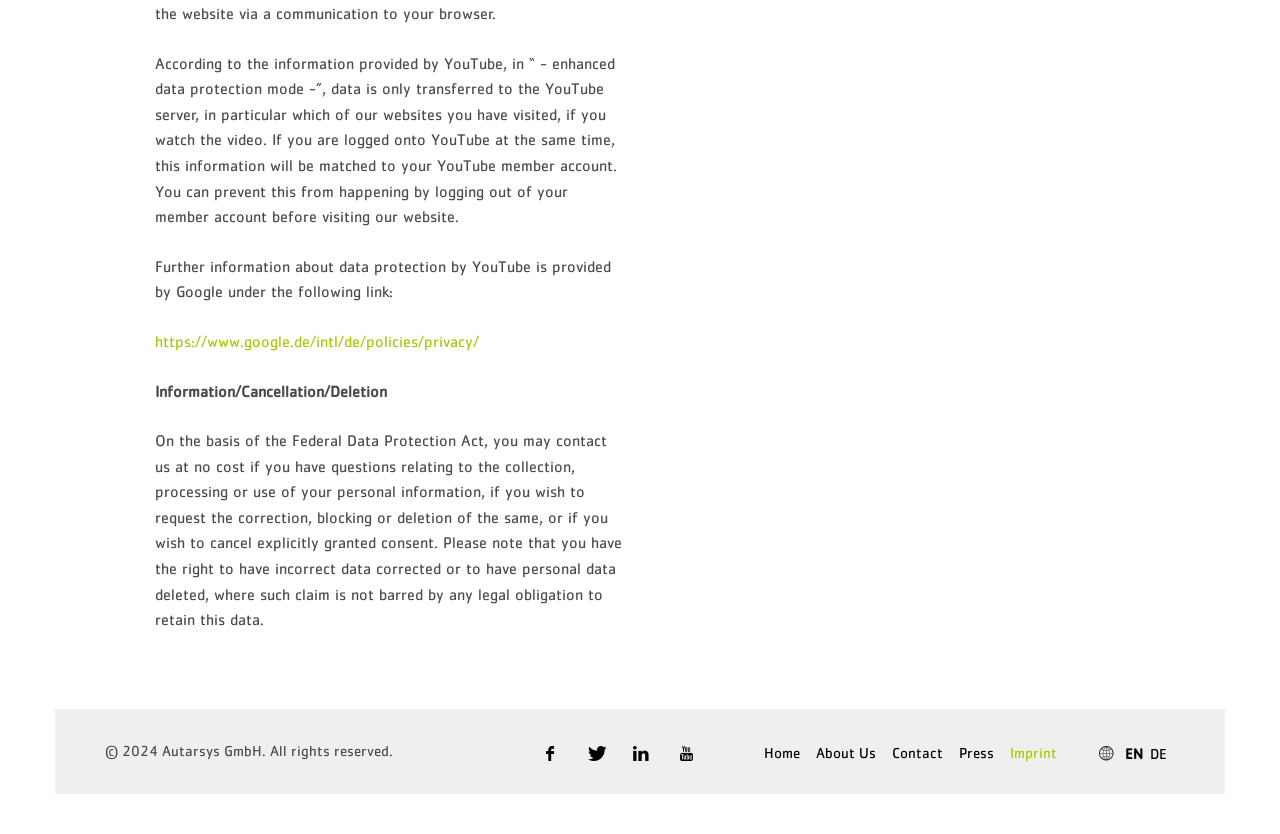Where can I find more information about YouTube's data protection?
Answer the question in a detailed and comprehensive manner.

The text provides a link to Google's privacy policy, which suggests that users can find more information about YouTube's data protection by visiting this link.